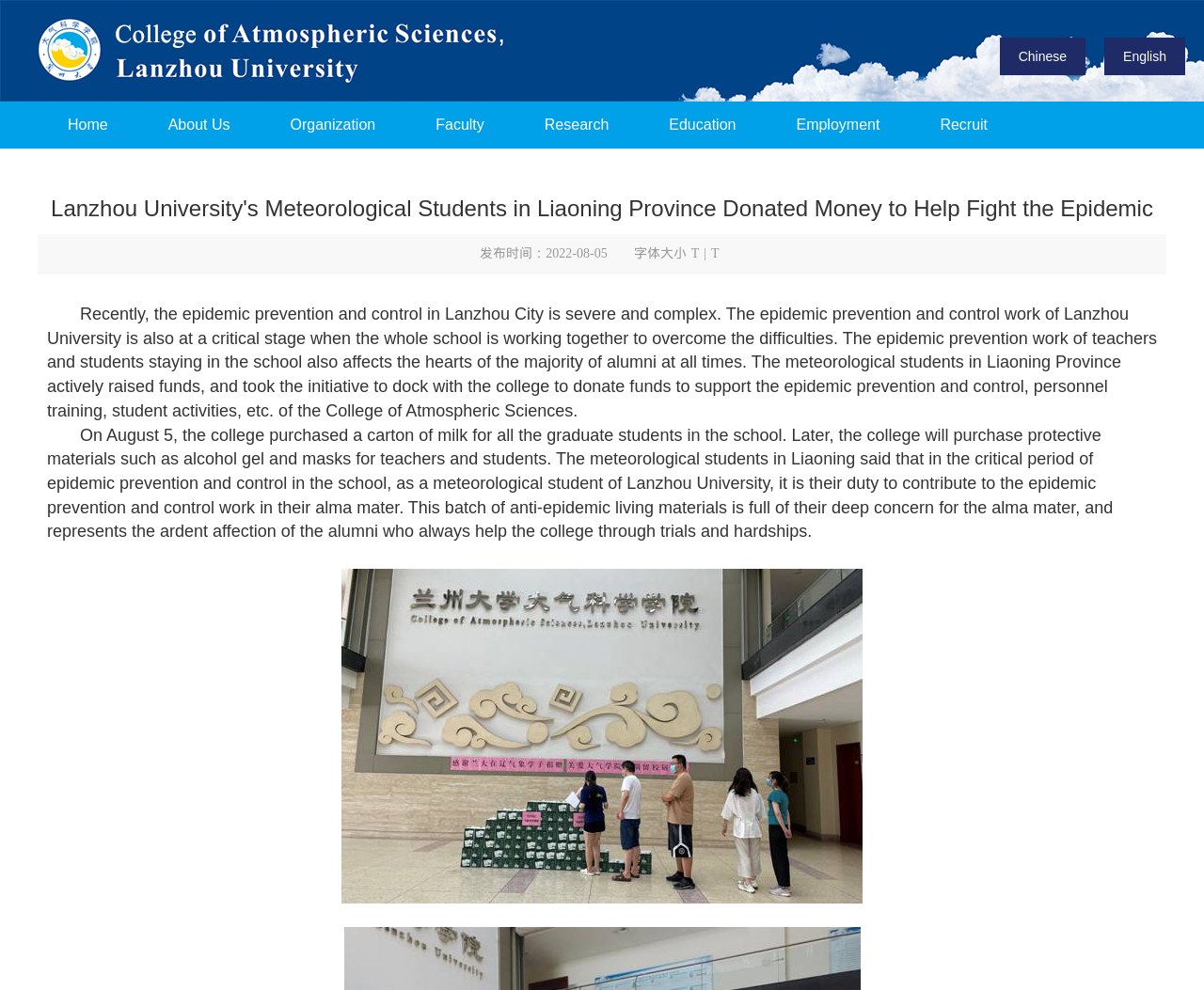Please use the details from the image to answer the following question comprehensively:
What is the main topic of the news article on this webpage?

By analyzing the content of the webpage, I found that the main topic of the news article is about the epidemic prevention and control efforts, specifically about the meteorological students in Liaoning Province donating money to support the College of Atmospheric Sciences.